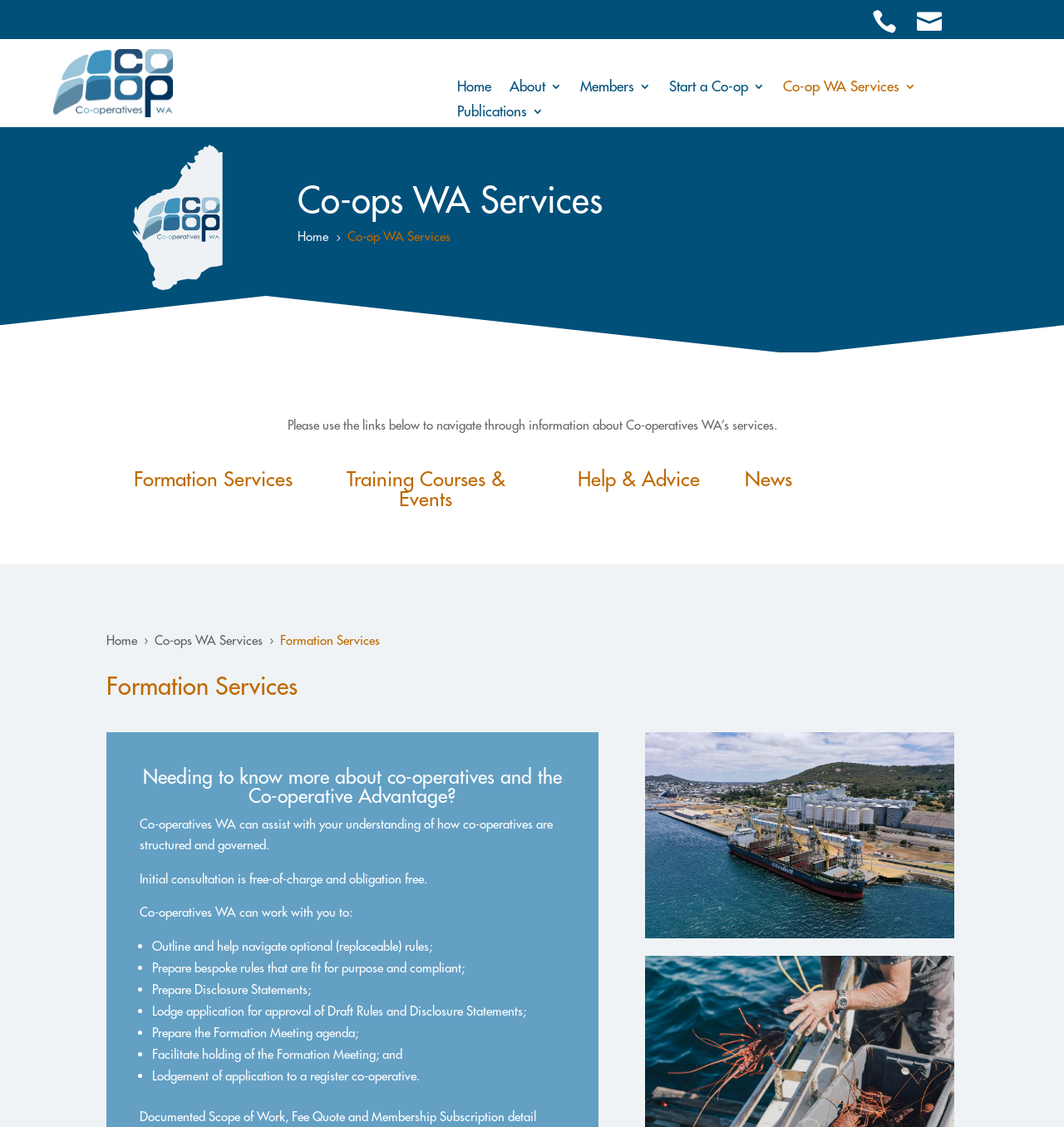How many links are there in the top navigation menu?
Refer to the image and answer the question using a single word or phrase.

5